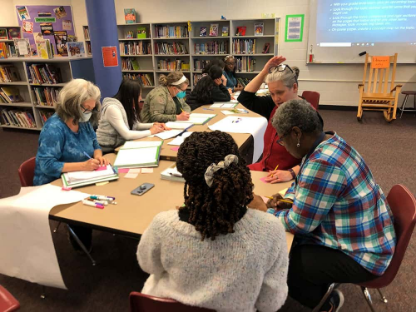Create an elaborate description of the image, covering every aspect.

The image depicts a collaborative workshop setting in a library, where a group of educators, primarily women, are engaged in a concept mapping exercise. They are seated around a large table covered with various materials, including notebooks and markers, indicating an active discussion and brainstorming session. The atmosphere appears to be focused and productive, as participants are jotting down notes and sharing ideas. In the background, shelves filled with books suggest a resource-rich environment that supports learning and teaching. A large screen is visible, displaying content that likely serves as a guide for the session. The image captures a moment of teamwork and professional development among teachers, highlighting the importance of collaborative approaches in enhancing educational practices.